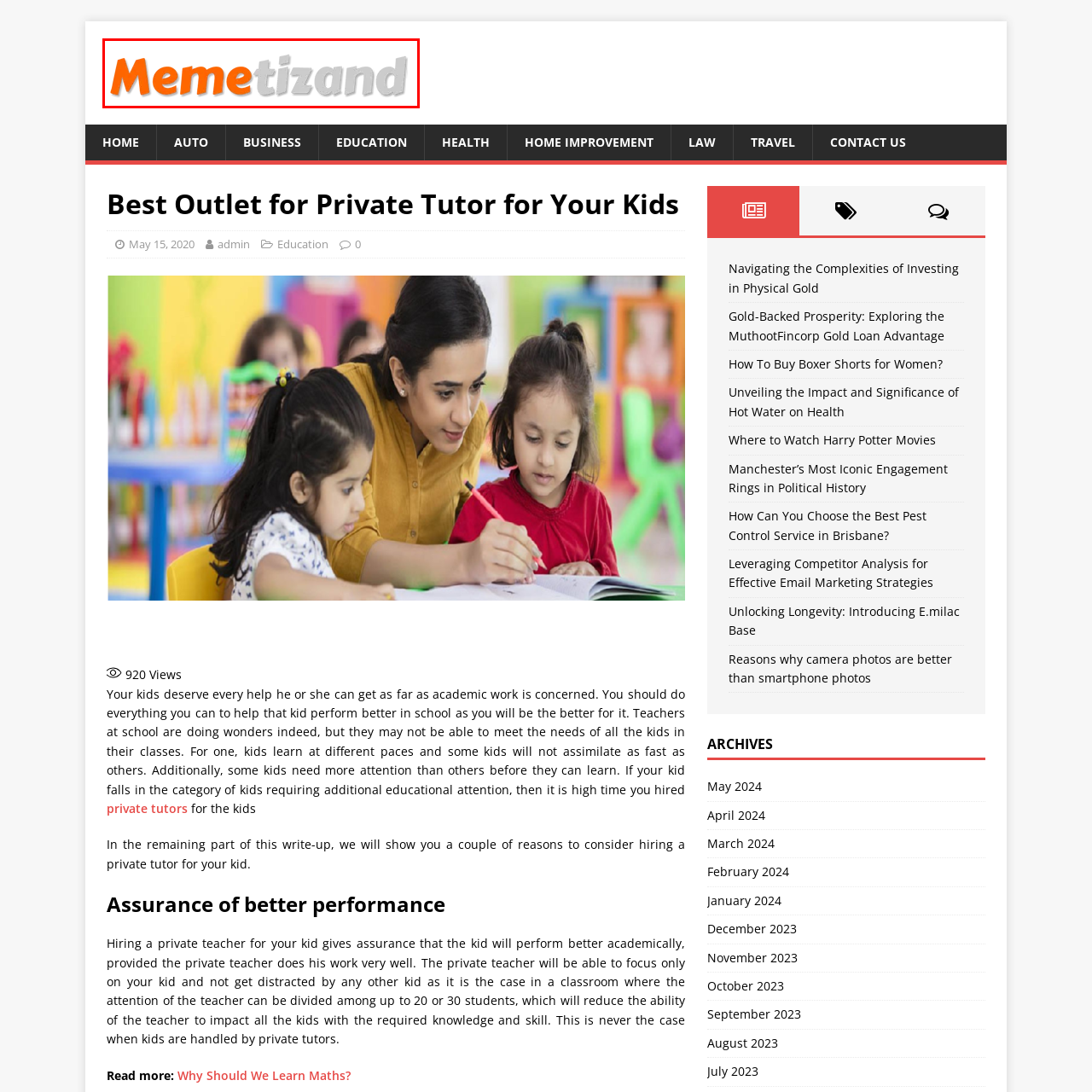Concentrate on the part of the image bordered in red, What is the tone of the logo design? Answer concisely with a word or phrase.

playful and modern